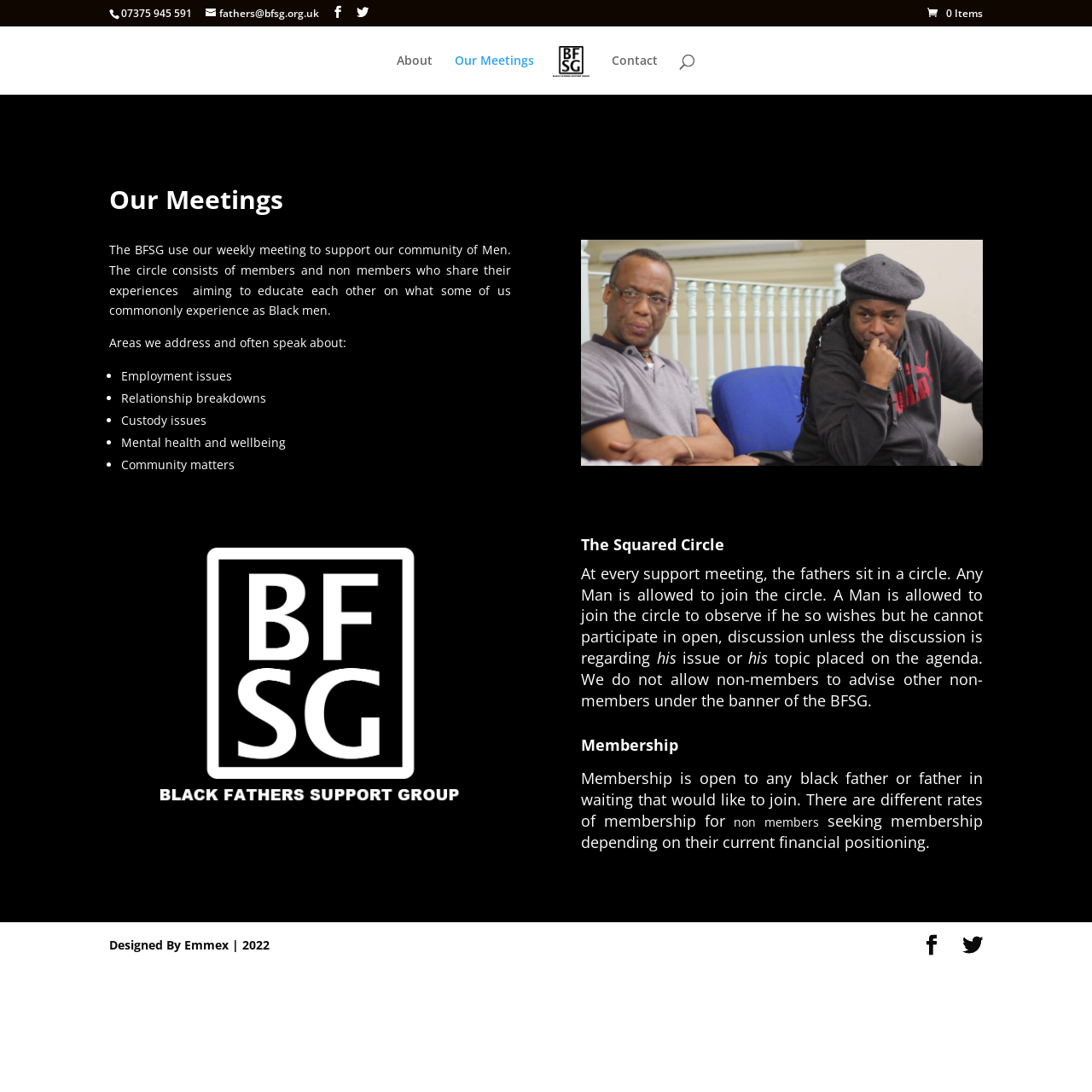Kindly provide the bounding box coordinates of the section you need to click on to fulfill the given instruction: "Click on the 'BYU' link".

None